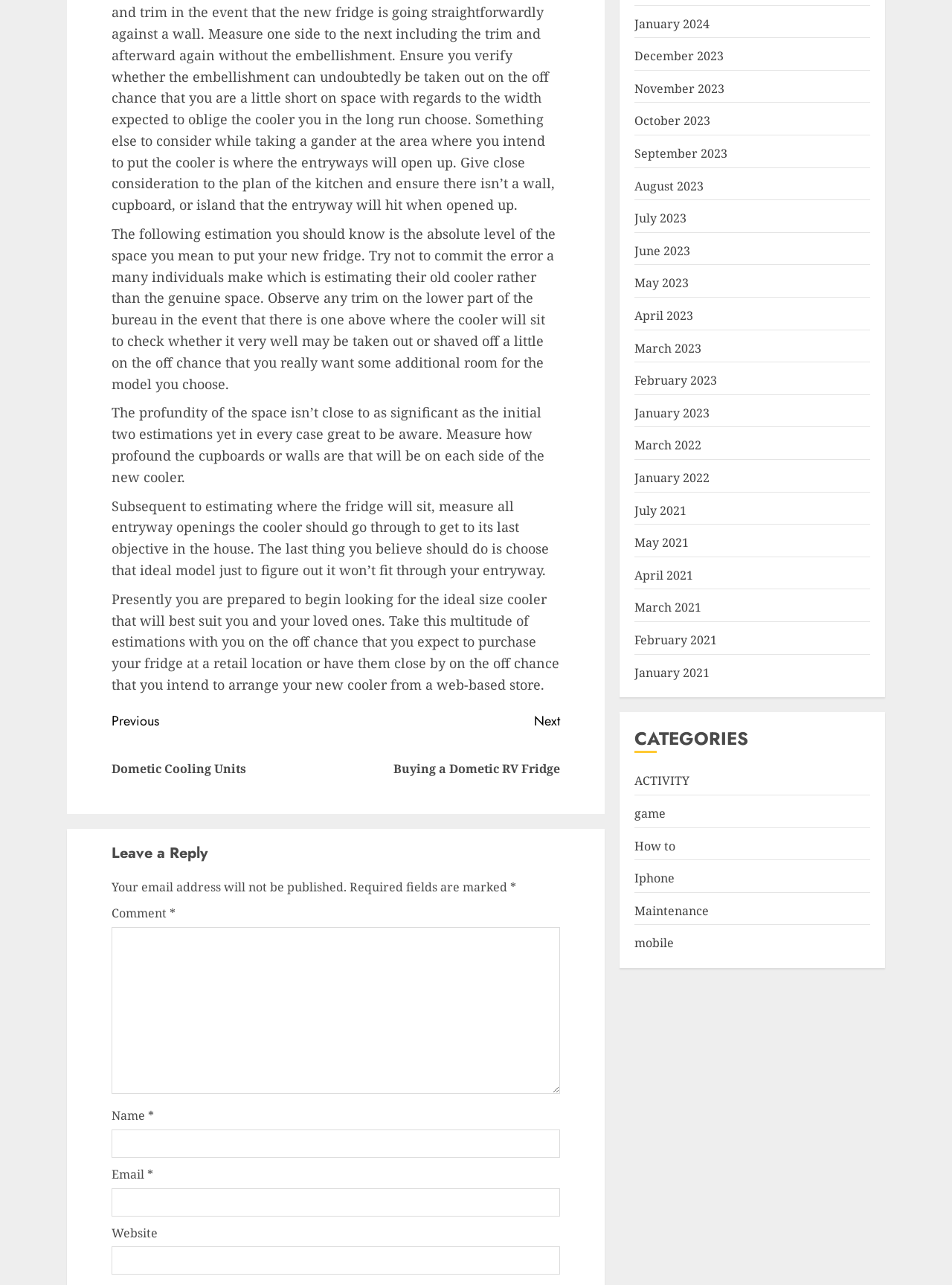Determine the coordinates of the bounding box that should be clicked to complete the instruction: "Leave a comment". The coordinates should be represented by four float numbers between 0 and 1: [left, top, right, bottom].

[0.117, 0.721, 0.588, 0.851]